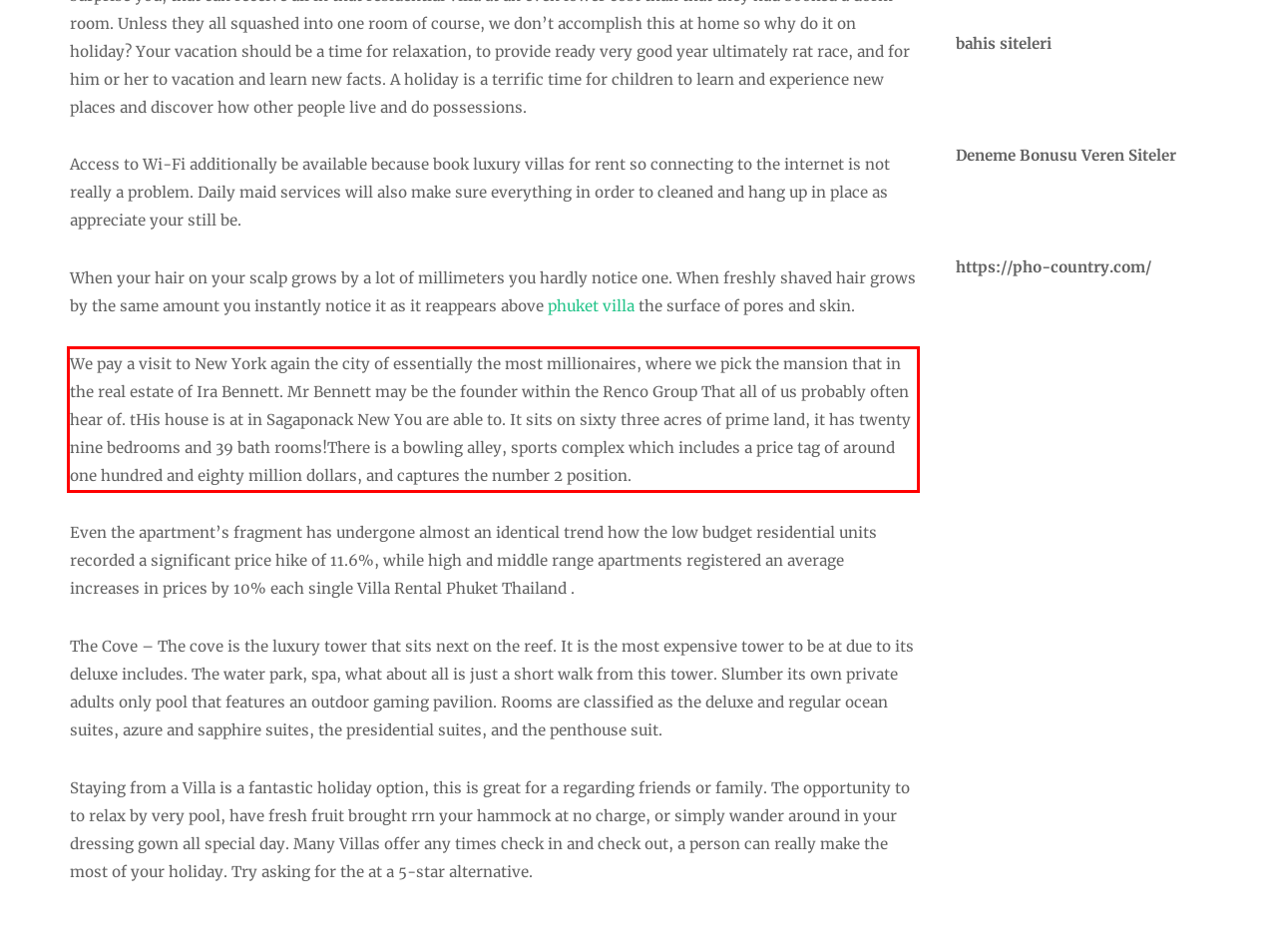Inspect the webpage screenshot that has a red bounding box and use OCR technology to read and display the text inside the red bounding box.

We pay a visit to New York again the city of essentially the most millionaires, where we pick the mansion that in the real estate of Ira Bennett. Mr Bennett may be the founder within the Renco Group That all of us probably often hear of. tHis house is at in Sagaponack New You are able to. It sits on sixty three acres of prime land, it has twenty nine bedrooms and 39 bath rooms!There is a bowling alley, sports complex which includes a price tag of around one hundred and eighty million dollars, and captures the number 2 position.